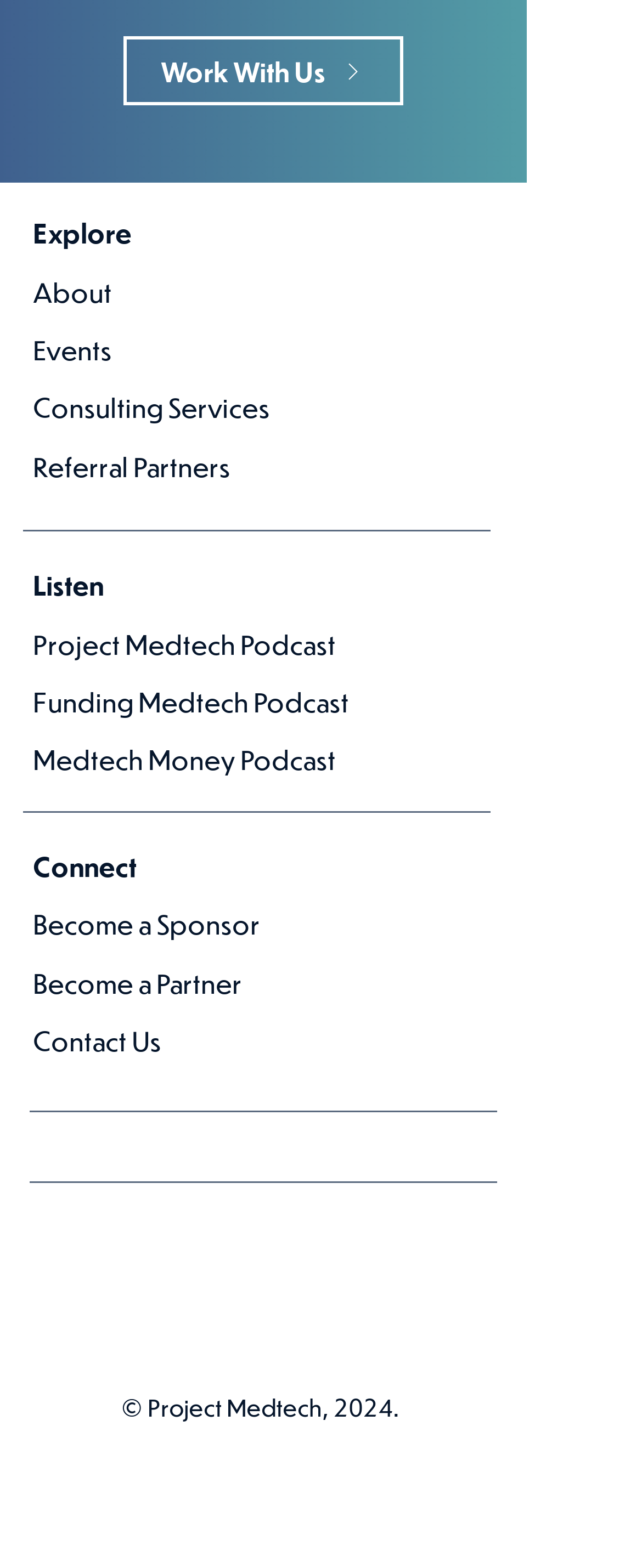Please reply to the following question using a single word or phrase: 
What is the copyright year of the webpage?

2024